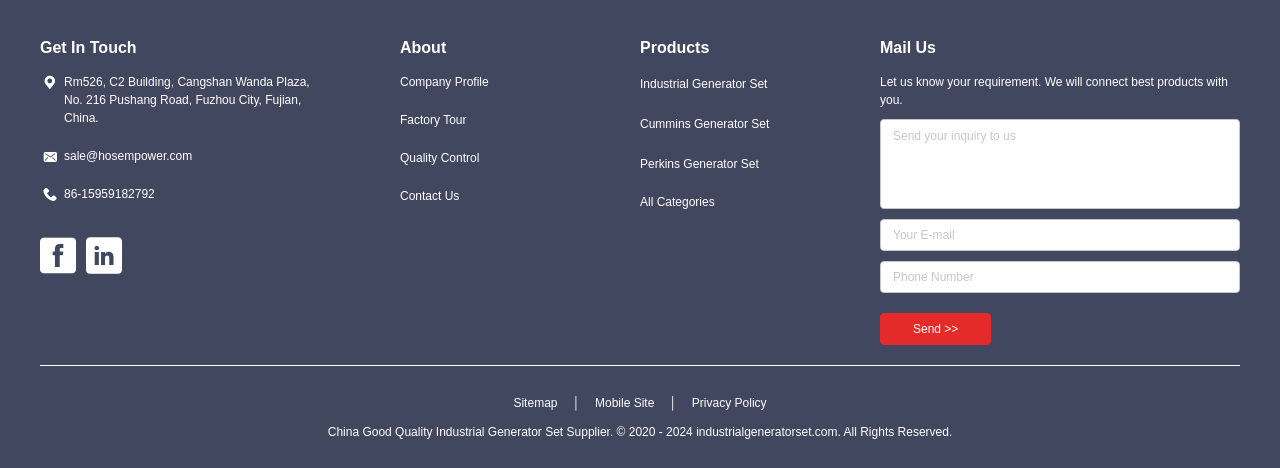Determine the bounding box of the UI component based on this description: "parent_node: Send >> placeholder="Phone Number"". The bounding box coordinates should be four float values between 0 and 1, i.e., [left, top, right, bottom].

[0.688, 0.558, 0.969, 0.626]